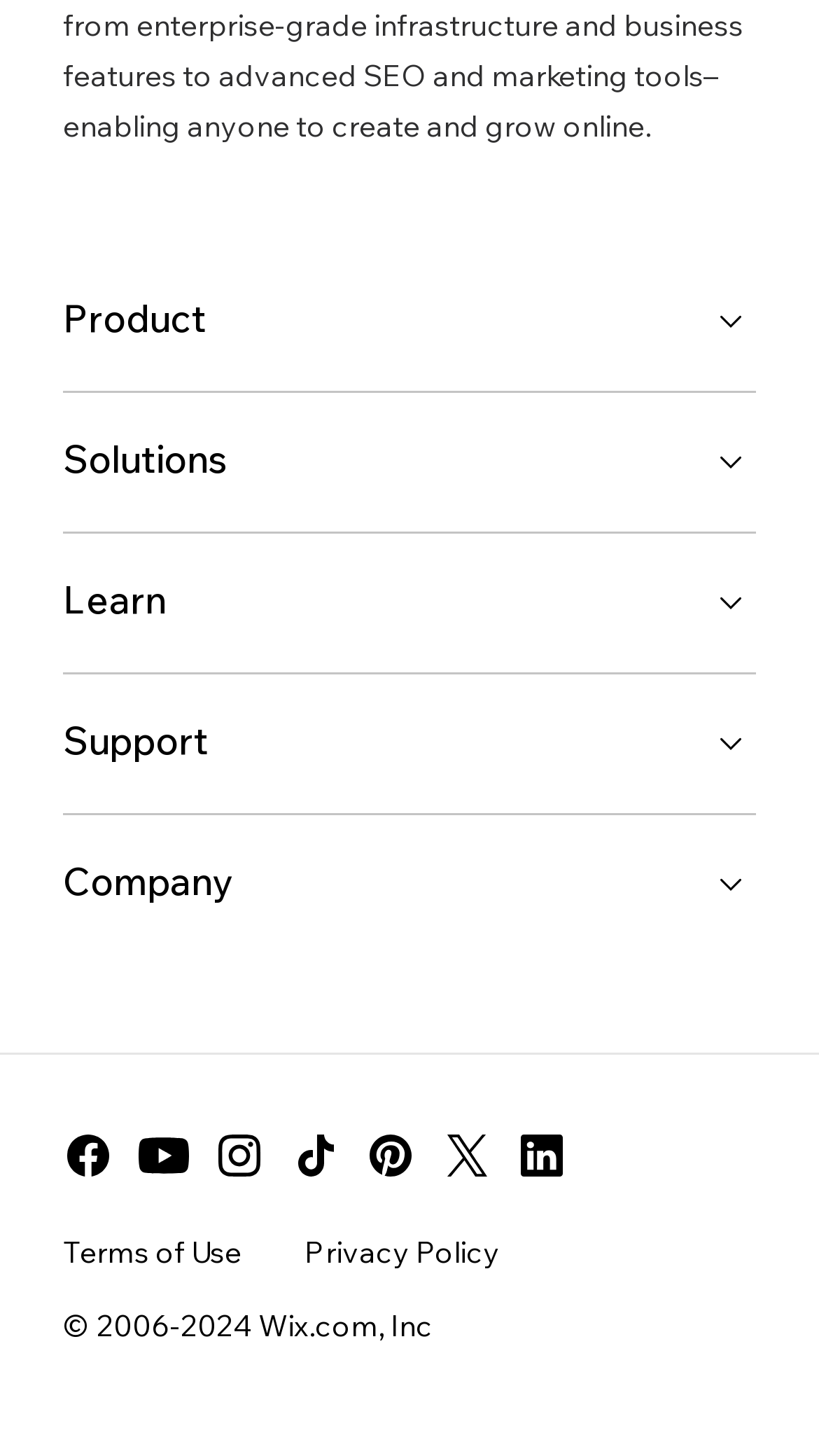Given the element description, predict the bounding box coordinates in the format (top-left x, top-left y, bottom-right x, bottom-right y). Make sure all values are between 0 and 1. Here is the element description: Solutions

[0.077, 0.287, 0.923, 0.347]